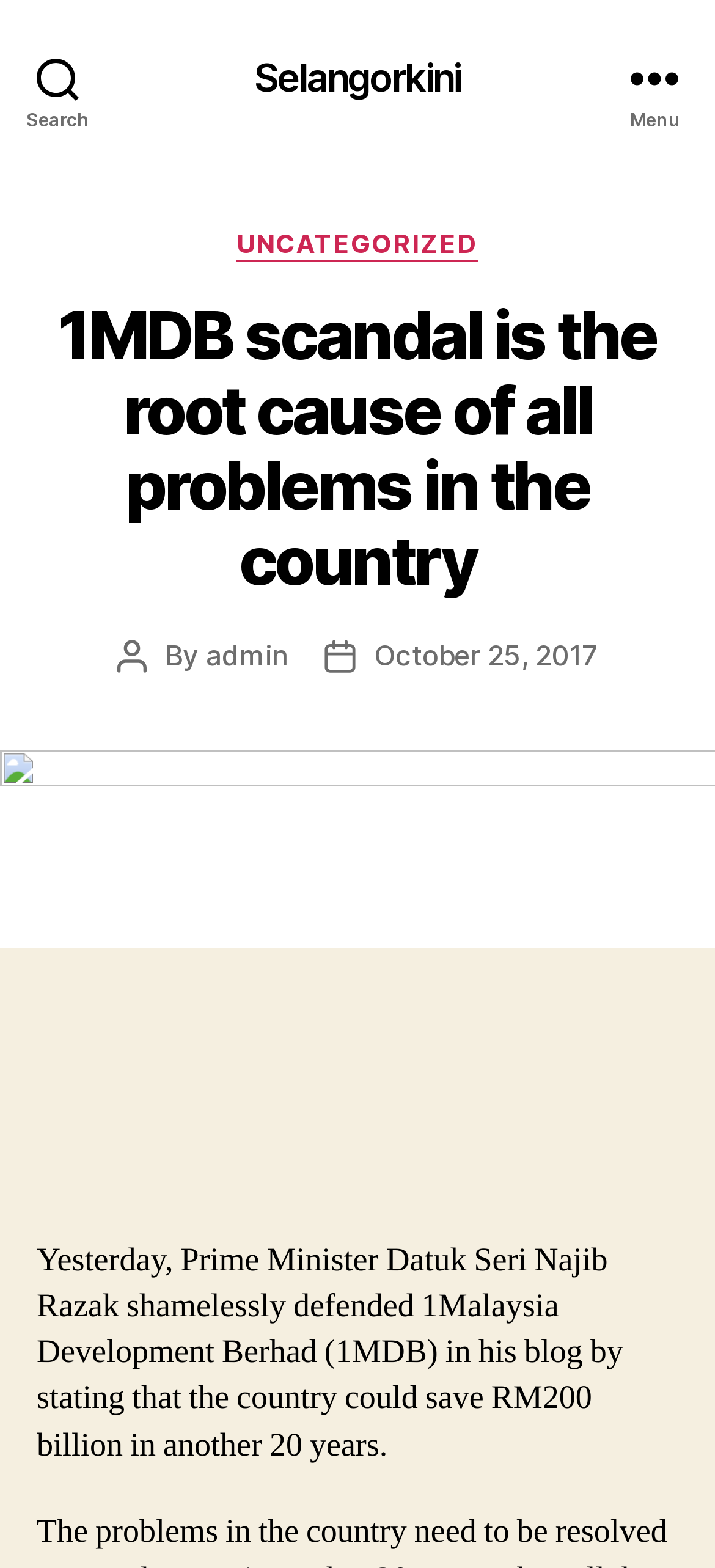When was the post published? Examine the screenshot and reply using just one word or a brief phrase.

October 25, 2017